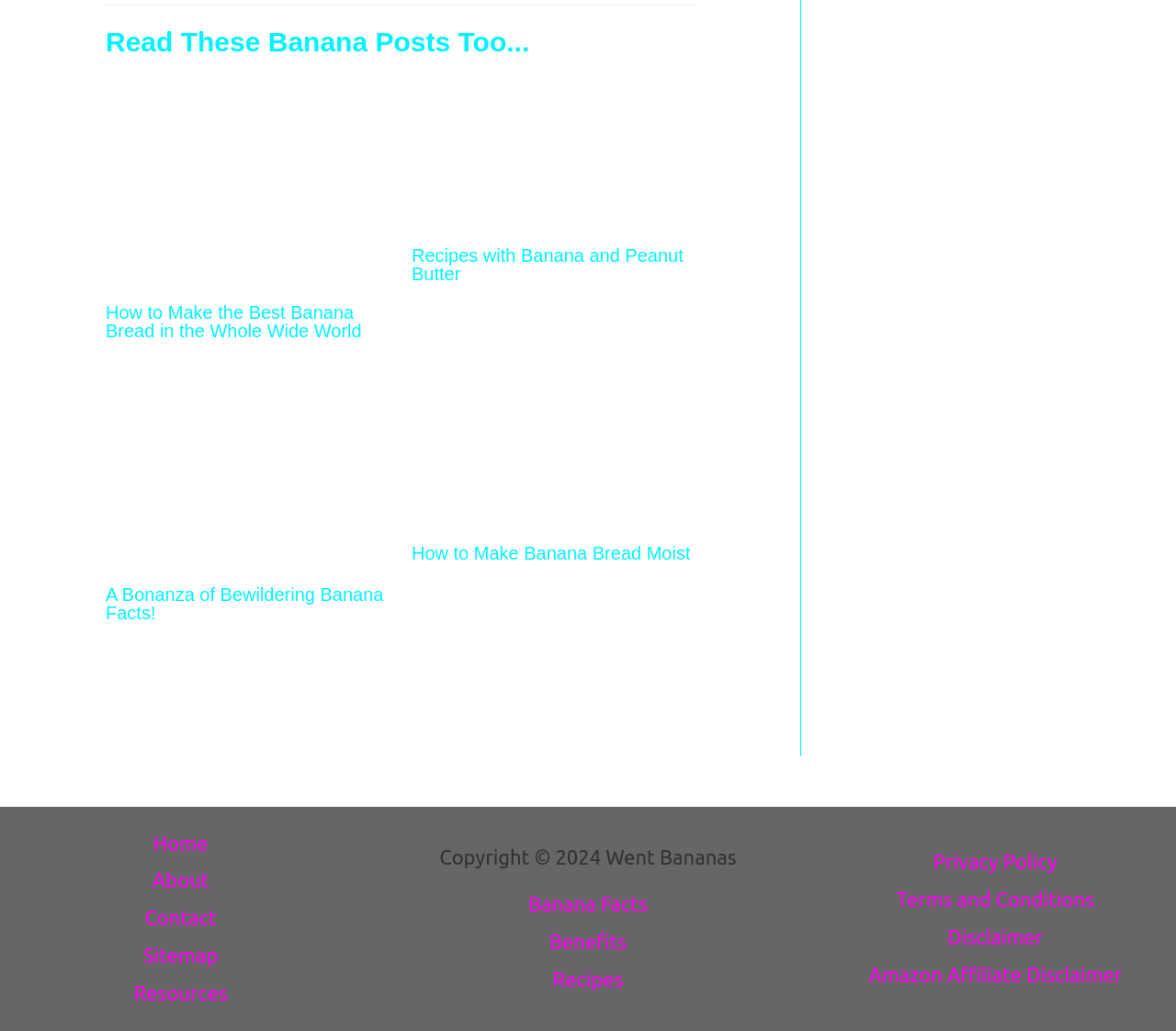Please identify the bounding box coordinates of where to click in order to follow the instruction: "Go to the About us page".

None